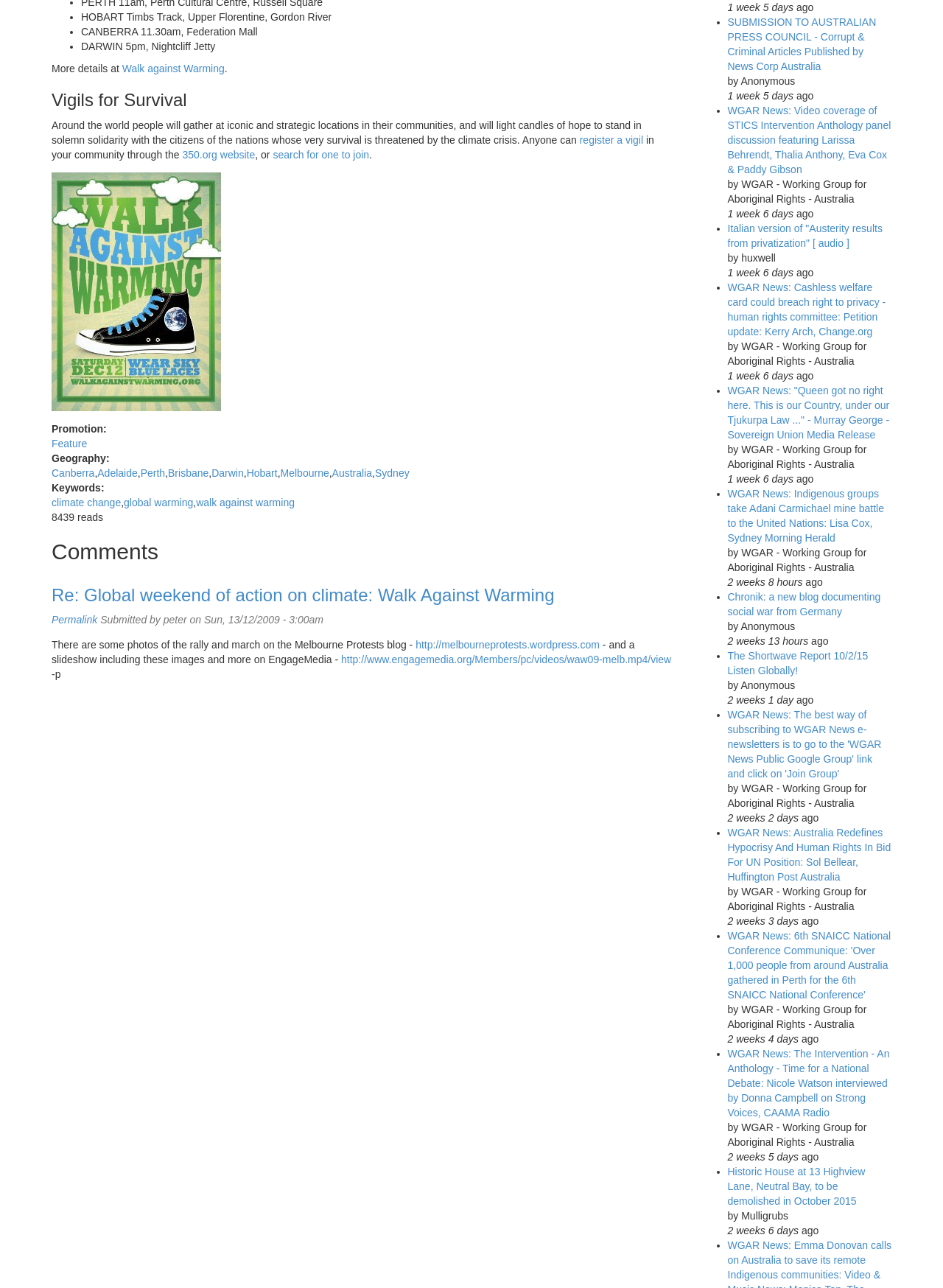Identify the bounding box for the UI element described as: "climate change". Ensure the coordinates are four float numbers between 0 and 1, formatted as [left, top, right, bottom].

[0.055, 0.385, 0.128, 0.394]